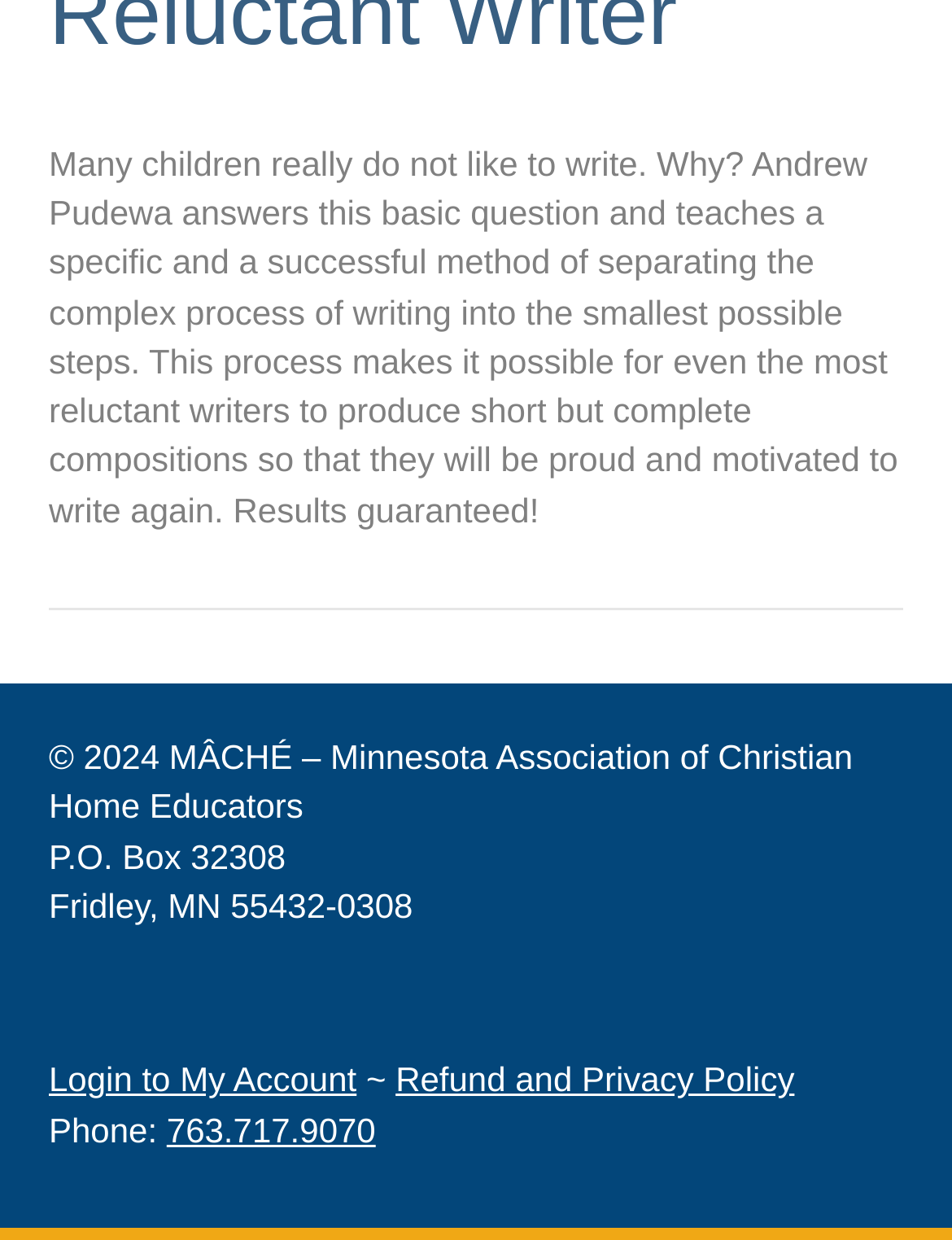What is the topic of the text?
Using the image, elaborate on the answer with as much detail as possible.

The topic of the text is writing because the text mentions 'writing' and 'writers' and talks about a method to help children write.